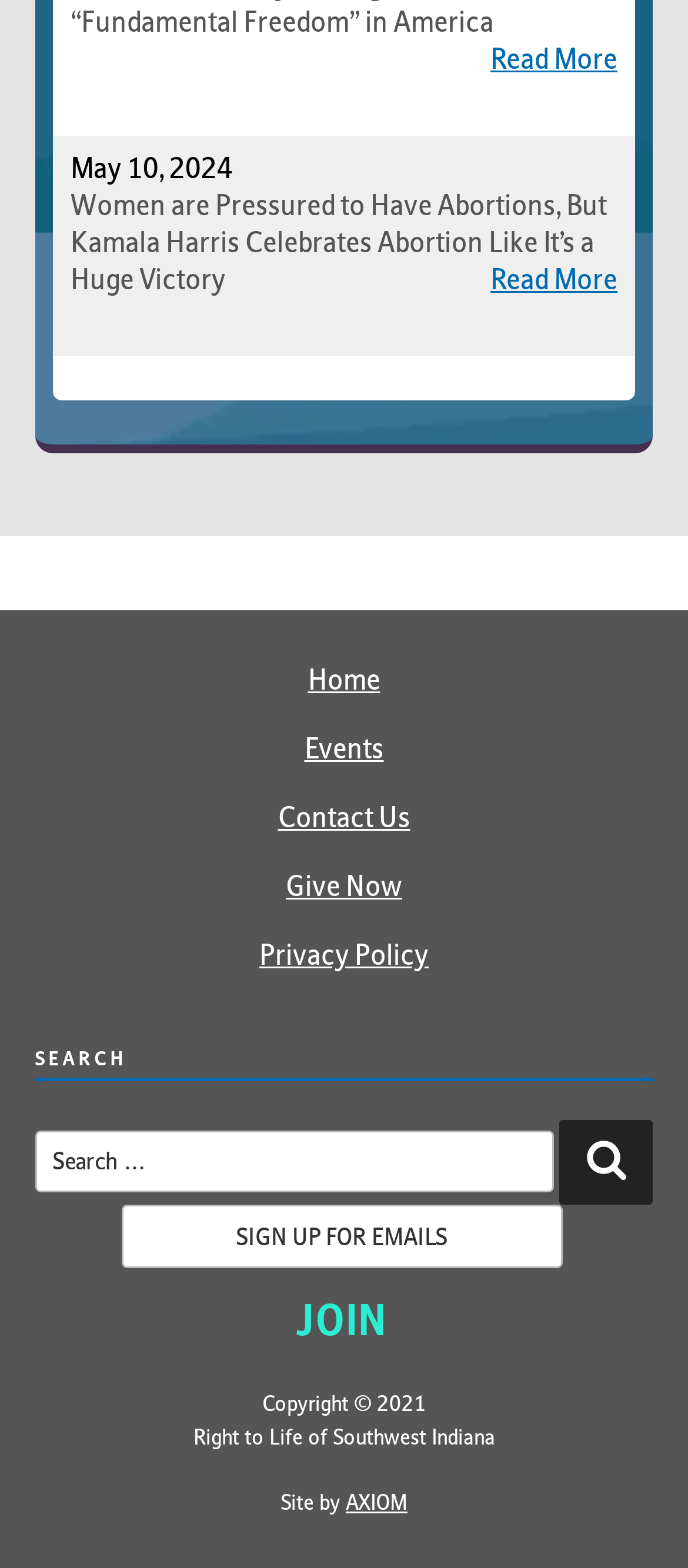Please specify the bounding box coordinates in the format (top-left x, top-left y, bottom-right x, bottom-right y), with values ranging from 0 to 1. Identify the bounding box for the UI component described as follows: parent_node: Search name="s" placeholder="Search …"

[0.05, 0.721, 0.806, 0.761]